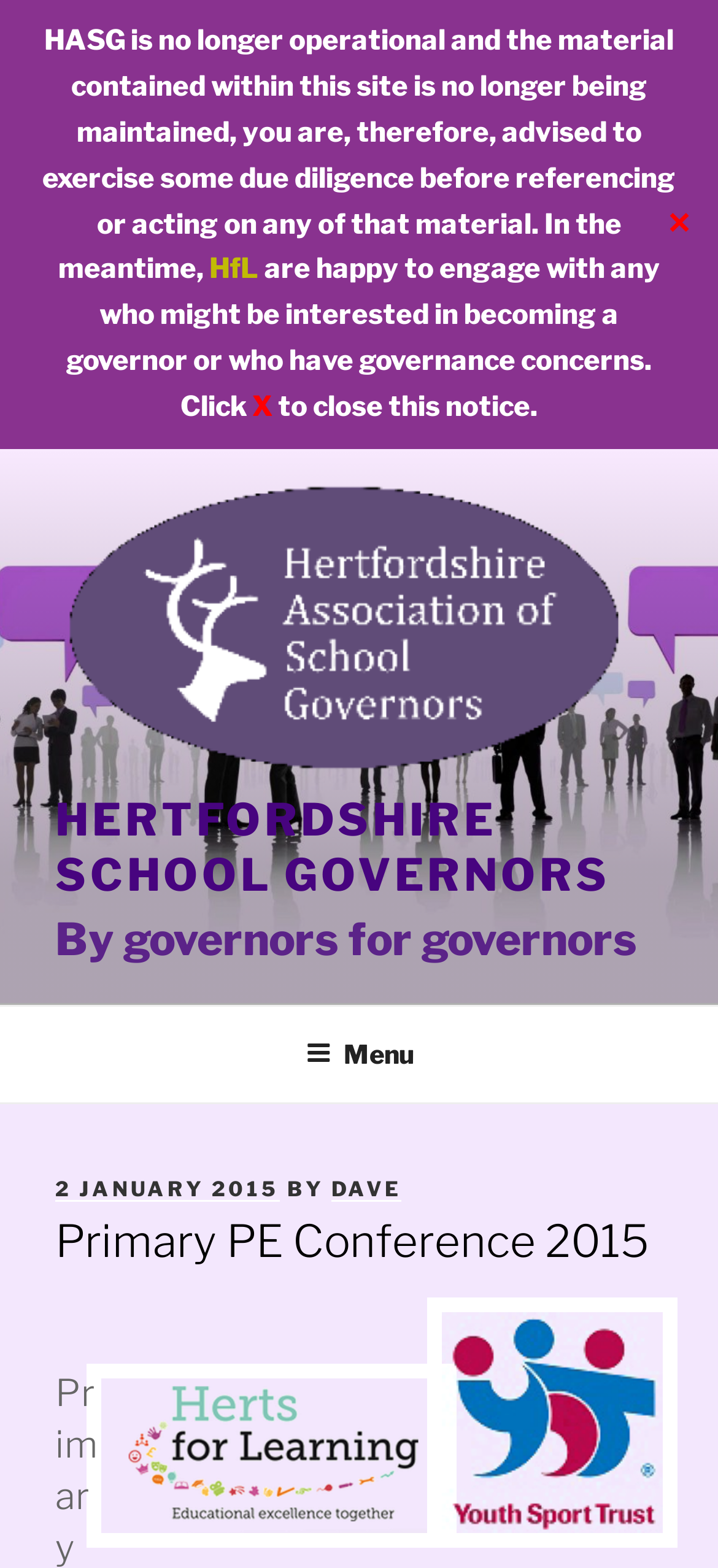What is the name of the organization with the link 'HfL'?
Based on the image, provide your answer in one word or phrase.

HfL